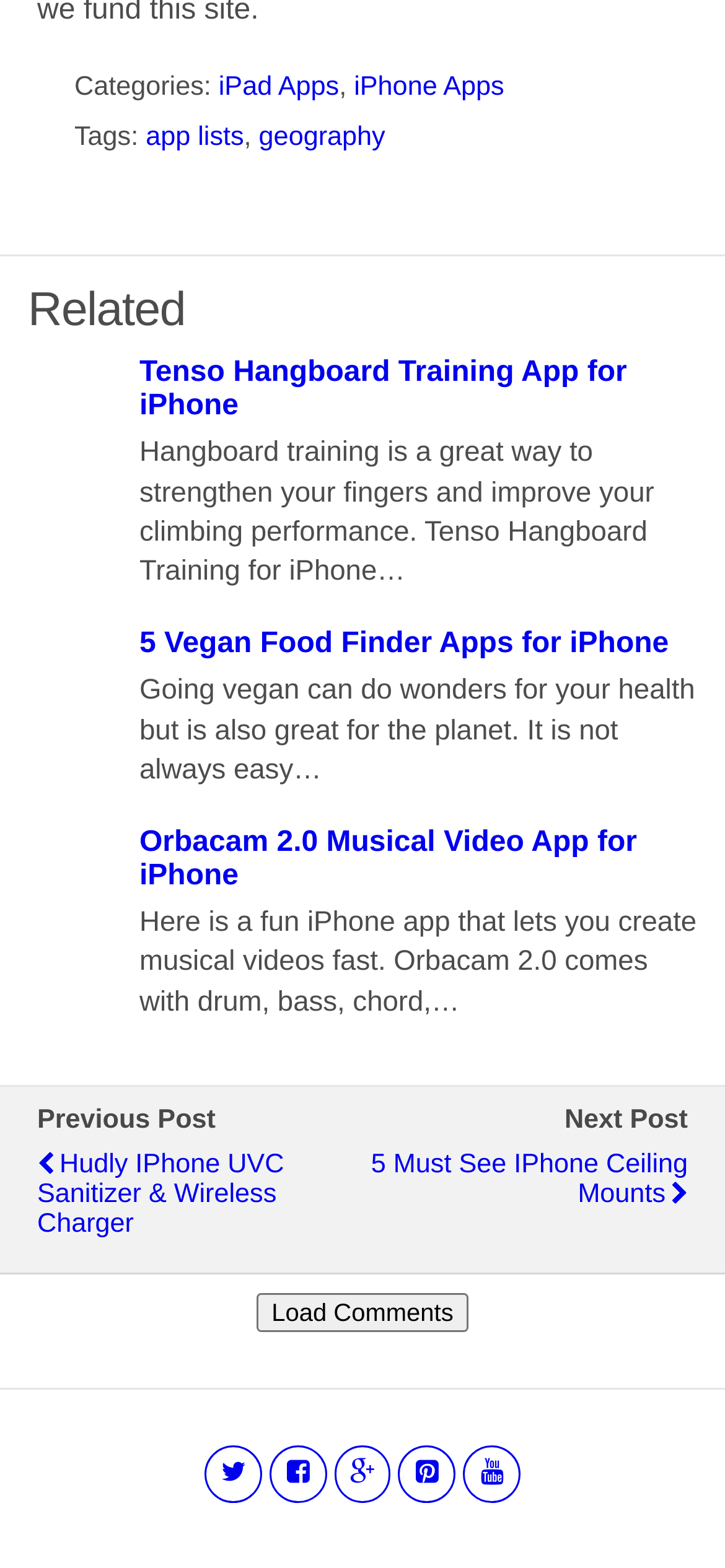Locate the bounding box coordinates of the element that should be clicked to execute the following instruction: "Go to 5 Vegan Food Finder Apps for iPhone".

[0.038, 0.401, 0.962, 0.422]